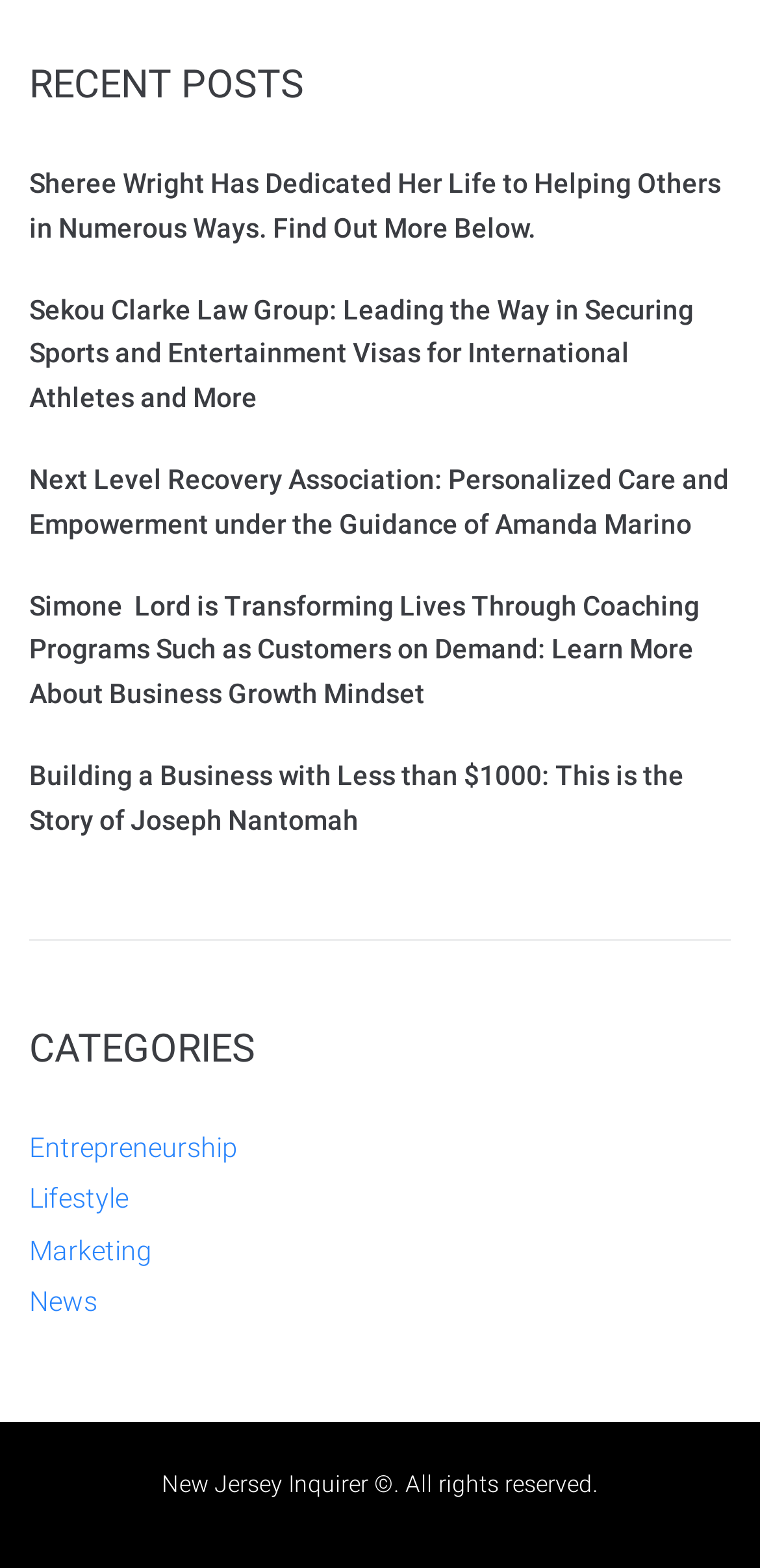What is the main category of posts?
Please elaborate on the answer to the question with detailed information.

The main category of posts can be determined by looking at the heading element 'RECENT POSTS' which is located at the top of the webpage, indicating that the posts listed below are recent ones.